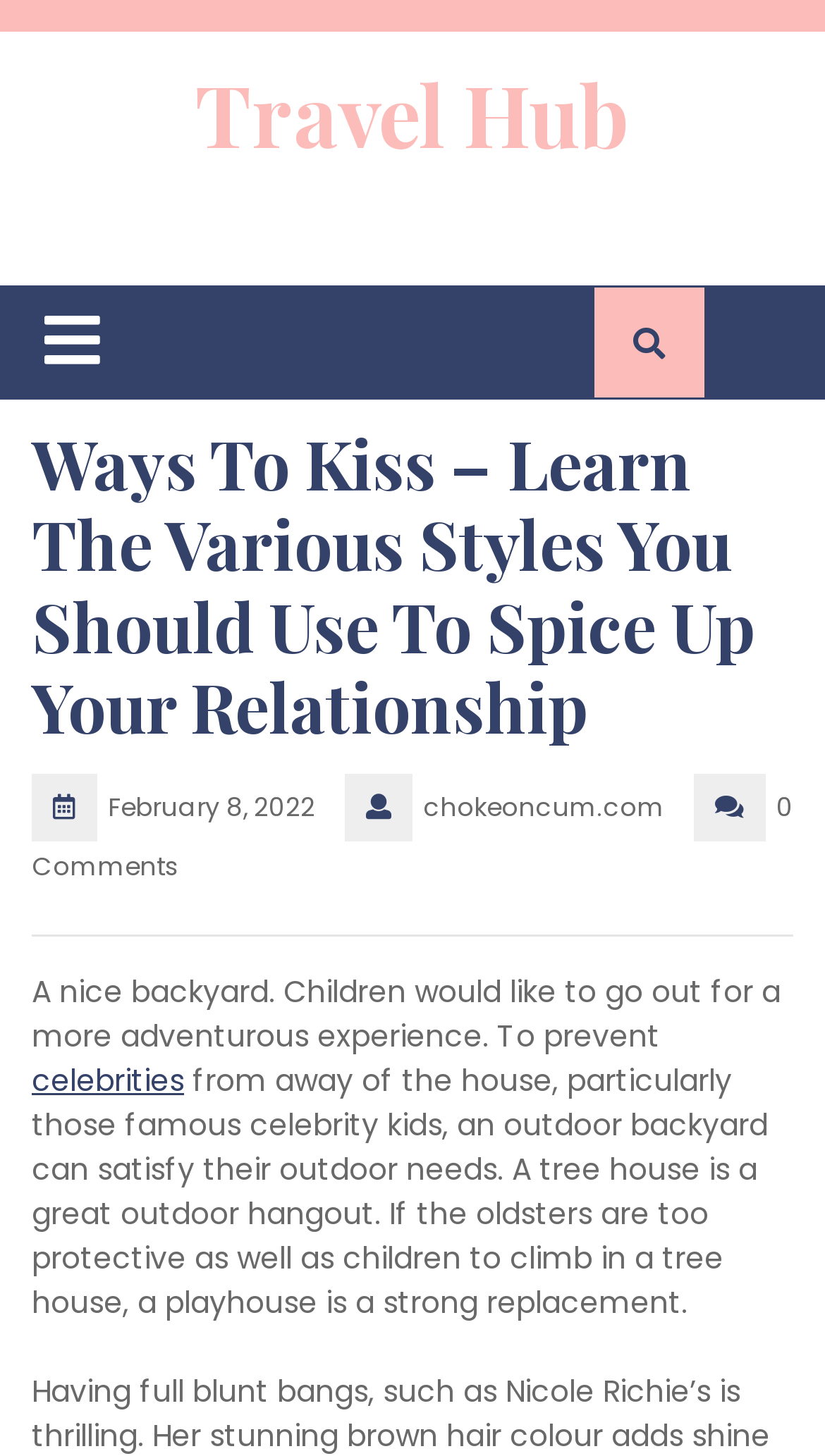Determine the bounding box coordinates of the UI element described below. Use the format (top-left x, top-left y, bottom-right x, bottom-right y) with floating point numbers between 0 and 1: Open Button

[0.038, 0.201, 0.136, 0.269]